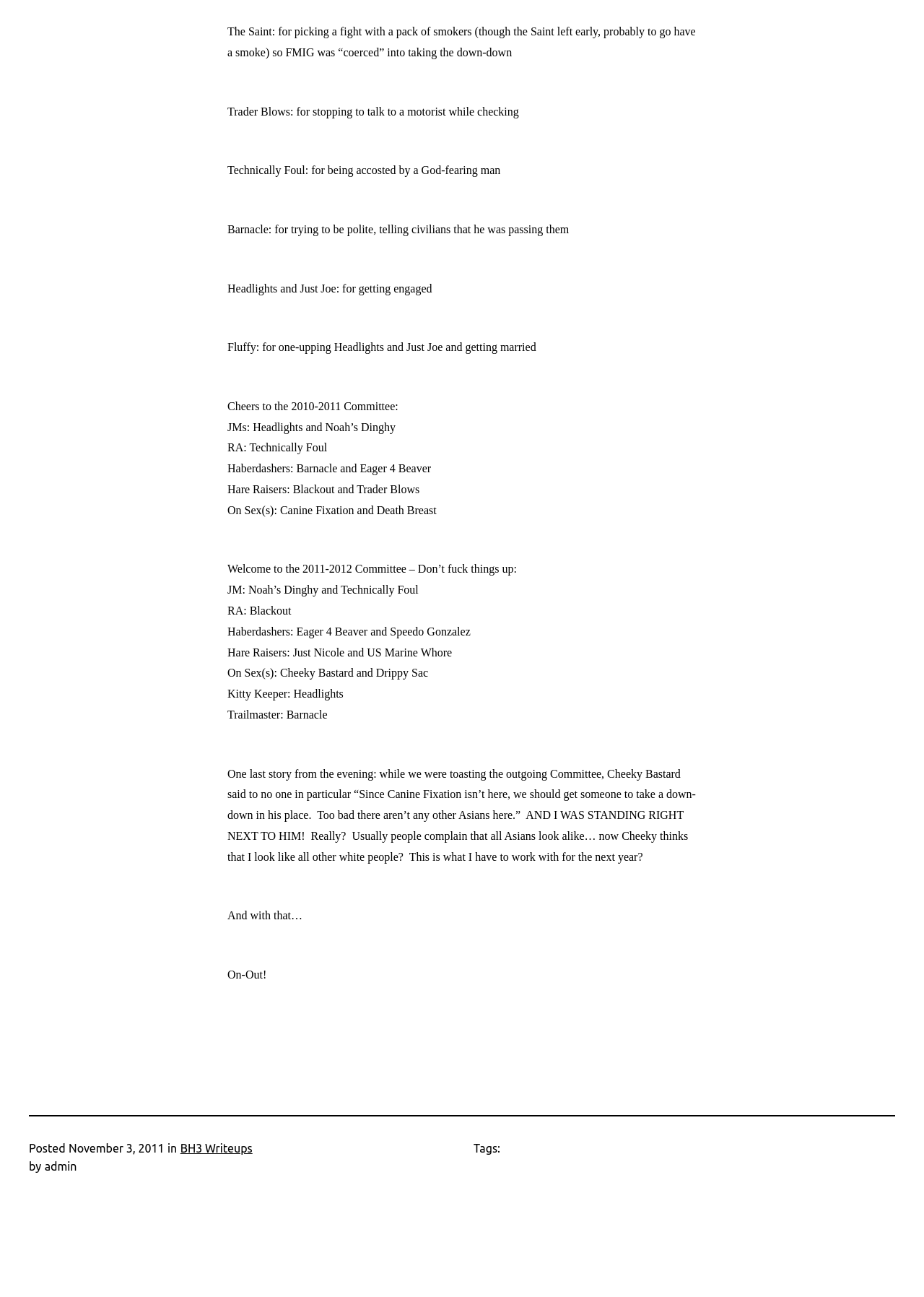Who is the Kitty Keeper?
Provide an in-depth and detailed answer to the question.

The text mentions 'Kitty Keeper: Headlights' which indicates that Headlights is the Kitty Keeper.